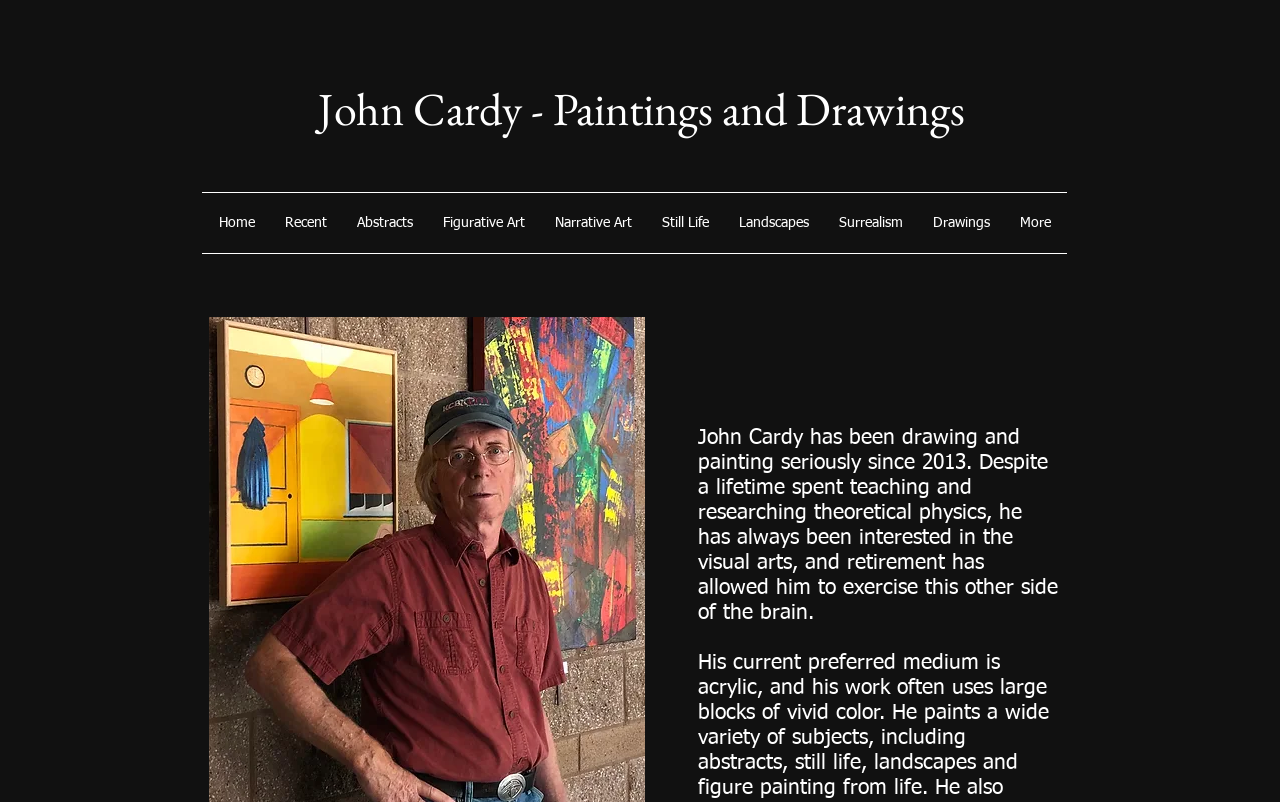Could you specify the bounding box coordinates for the clickable section to complete the following instruction: "Click on Home"?

[0.159, 0.241, 0.211, 0.315]